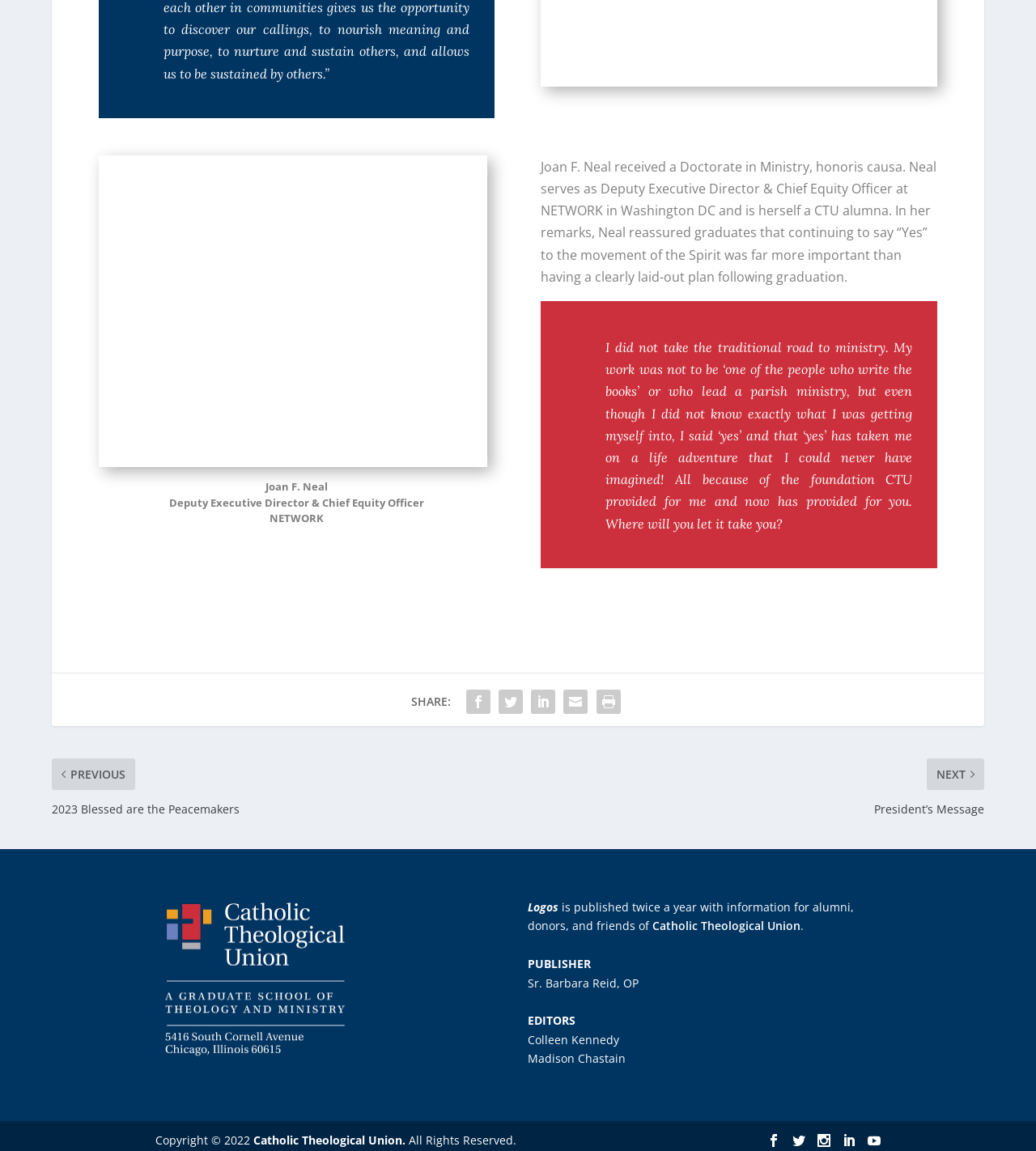Where can the recording of the commencement ceremony be viewed?
Using the information presented in the image, please offer a detailed response to the question.

The webpage mentions that the recording of the commencement ceremony can be viewed on the YouTube channel, which is linked from the webpage.